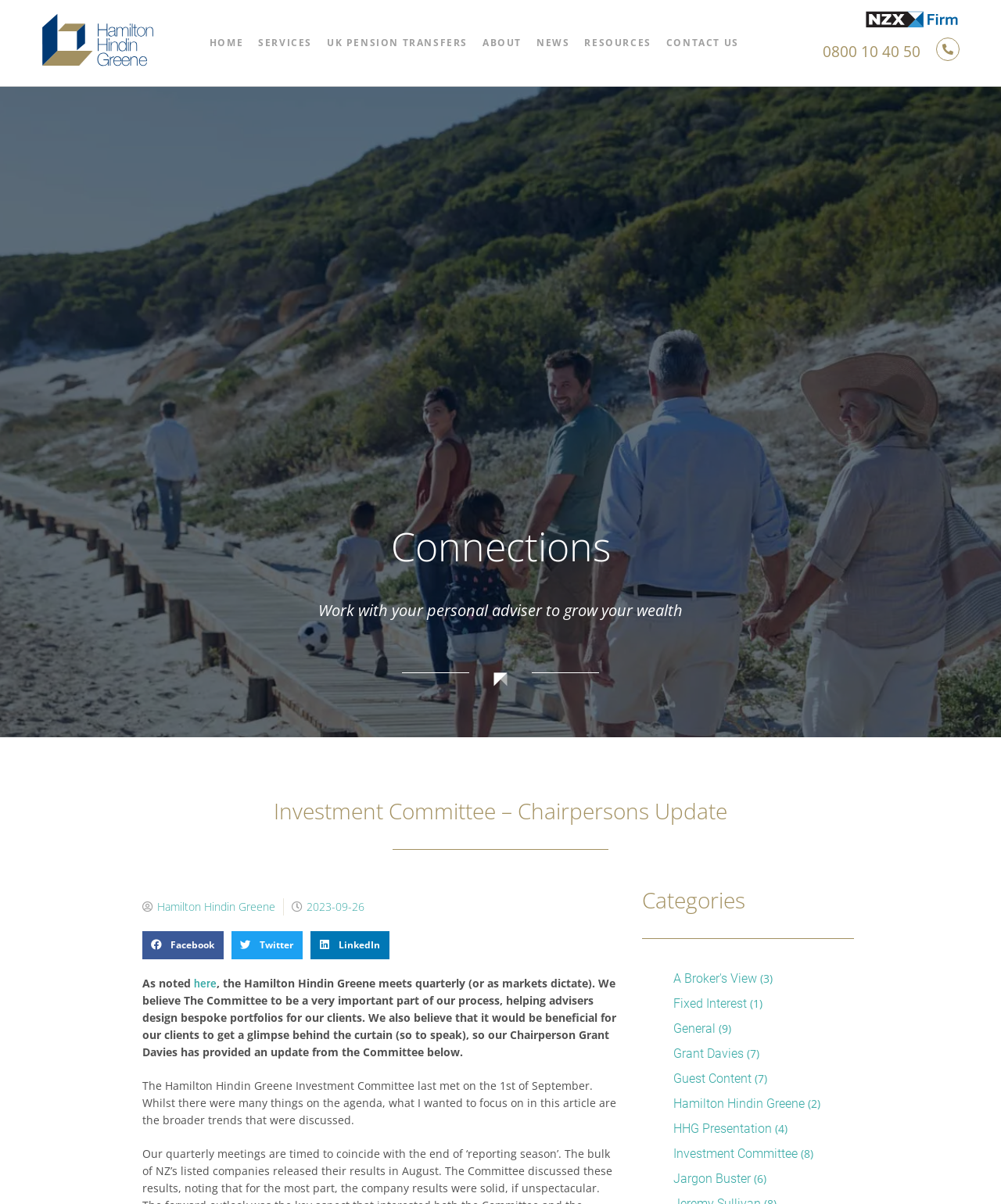For the element described, predict the bounding box coordinates as (top-left x, top-left y, bottom-right x, bottom-right y). All values should be between 0 and 1. Element description: Hamilton Hindin Greene

[0.673, 0.91, 0.804, 0.922]